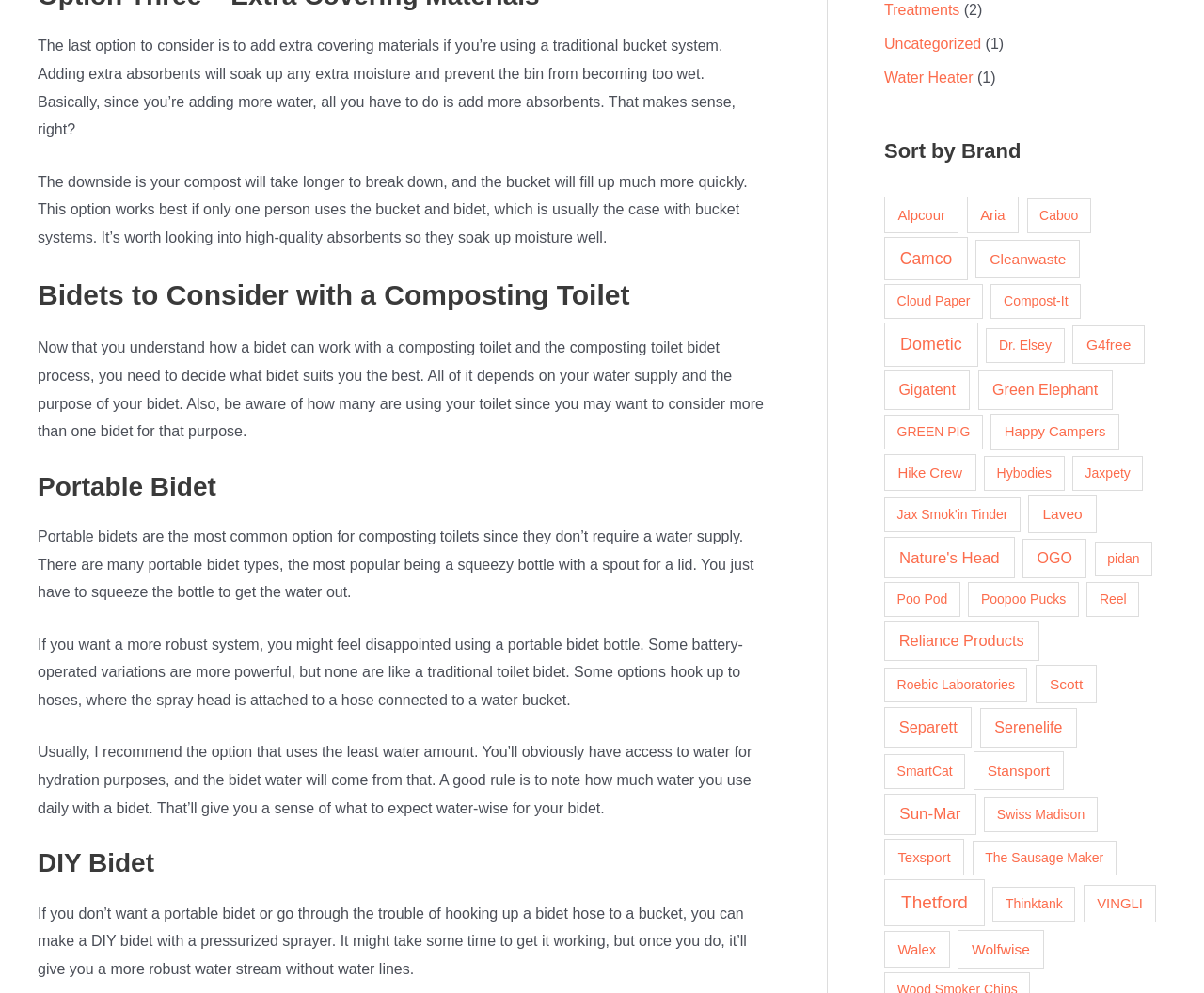Pinpoint the bounding box coordinates of the element to be clicked to execute the instruction: "Click on the 'Sort by Brand' heading".

[0.734, 0.137, 0.968, 0.168]